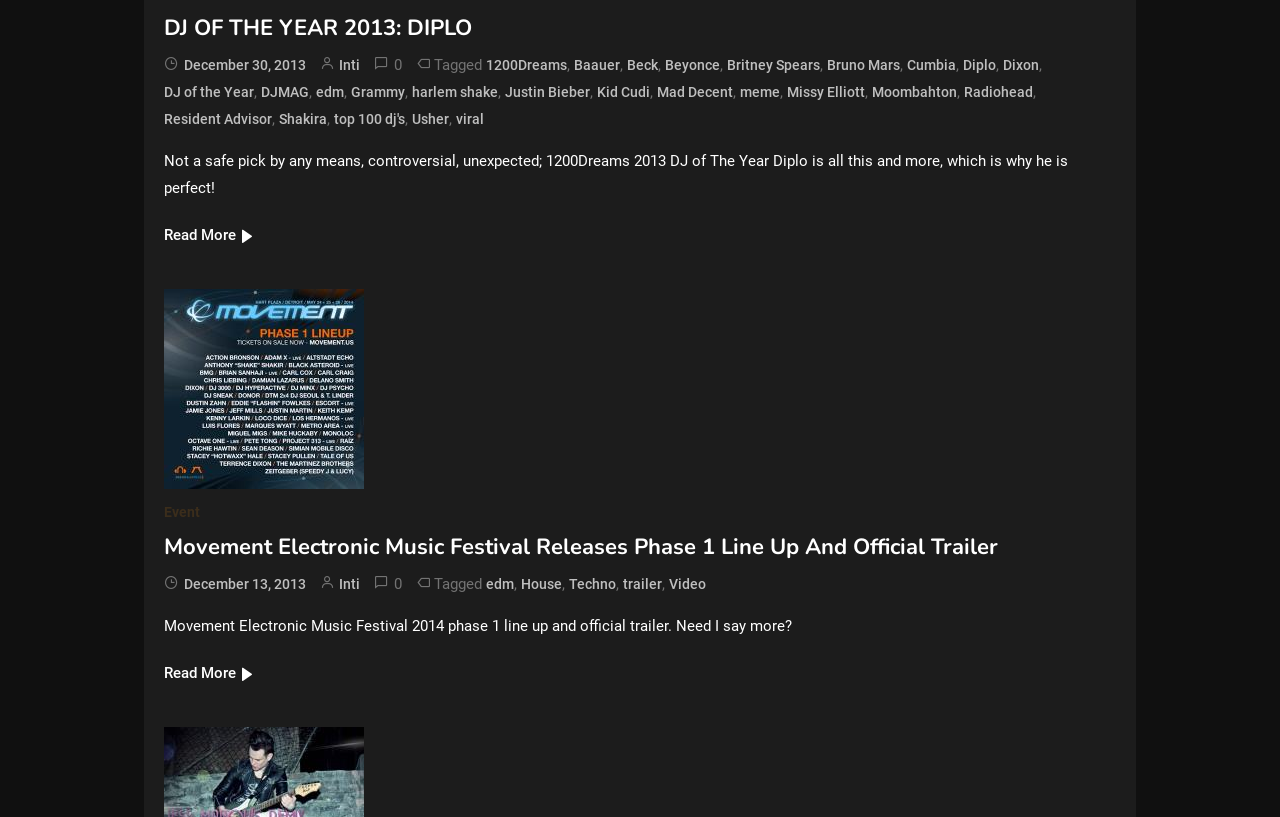Analyze the image and answer the question with as much detail as possible: 
What is the name of the festival mentioned in the second article?

The second article has a heading element that says 'Movement Electronic Music Festival Releases Phase 1 Line Up And Official Trailer'. This indicates that the festival mentioned is the Movement Electronic Music Festival.